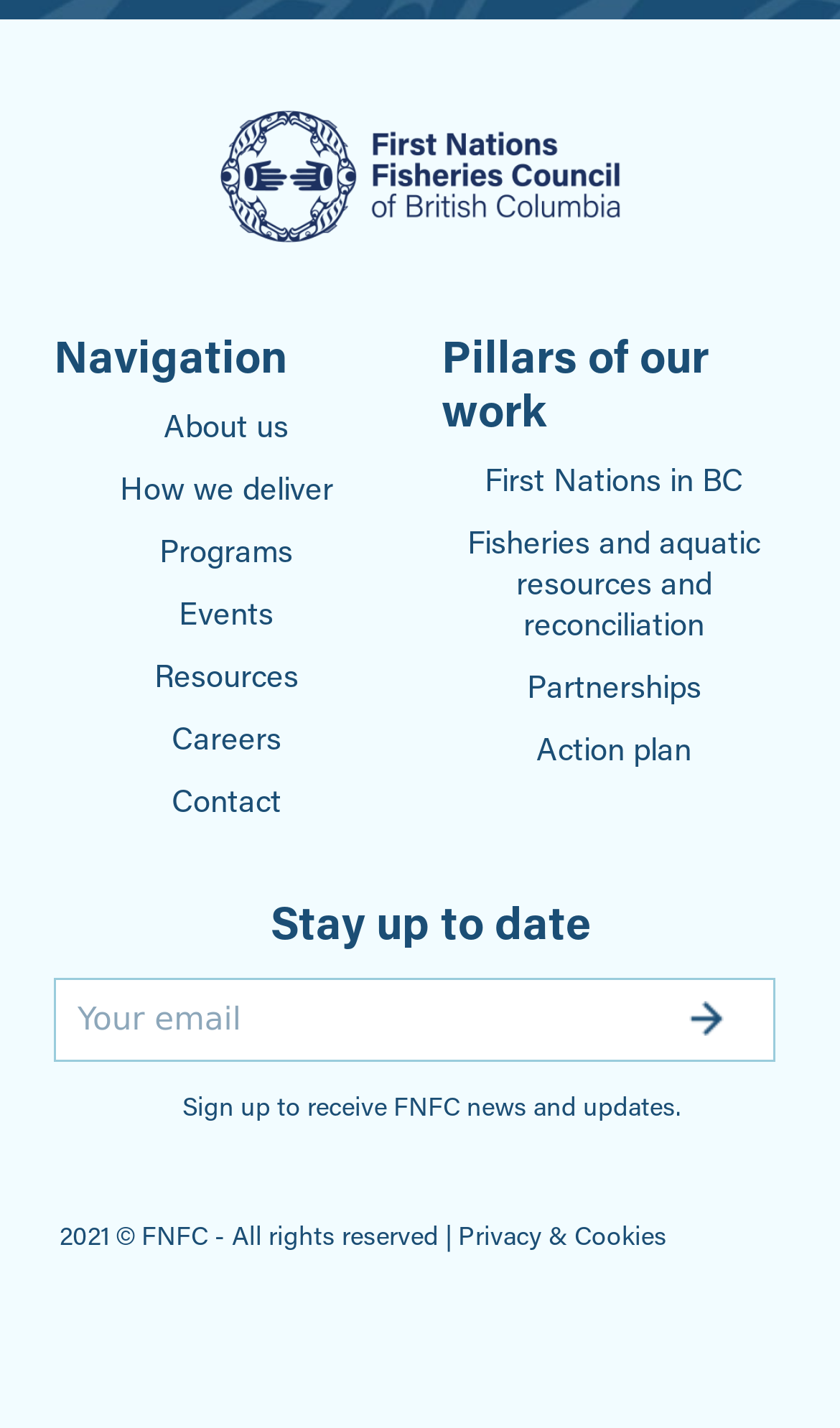Provide your answer to the question using just one word or phrase: What is the name of the organization?

First Nations Fisheries Council